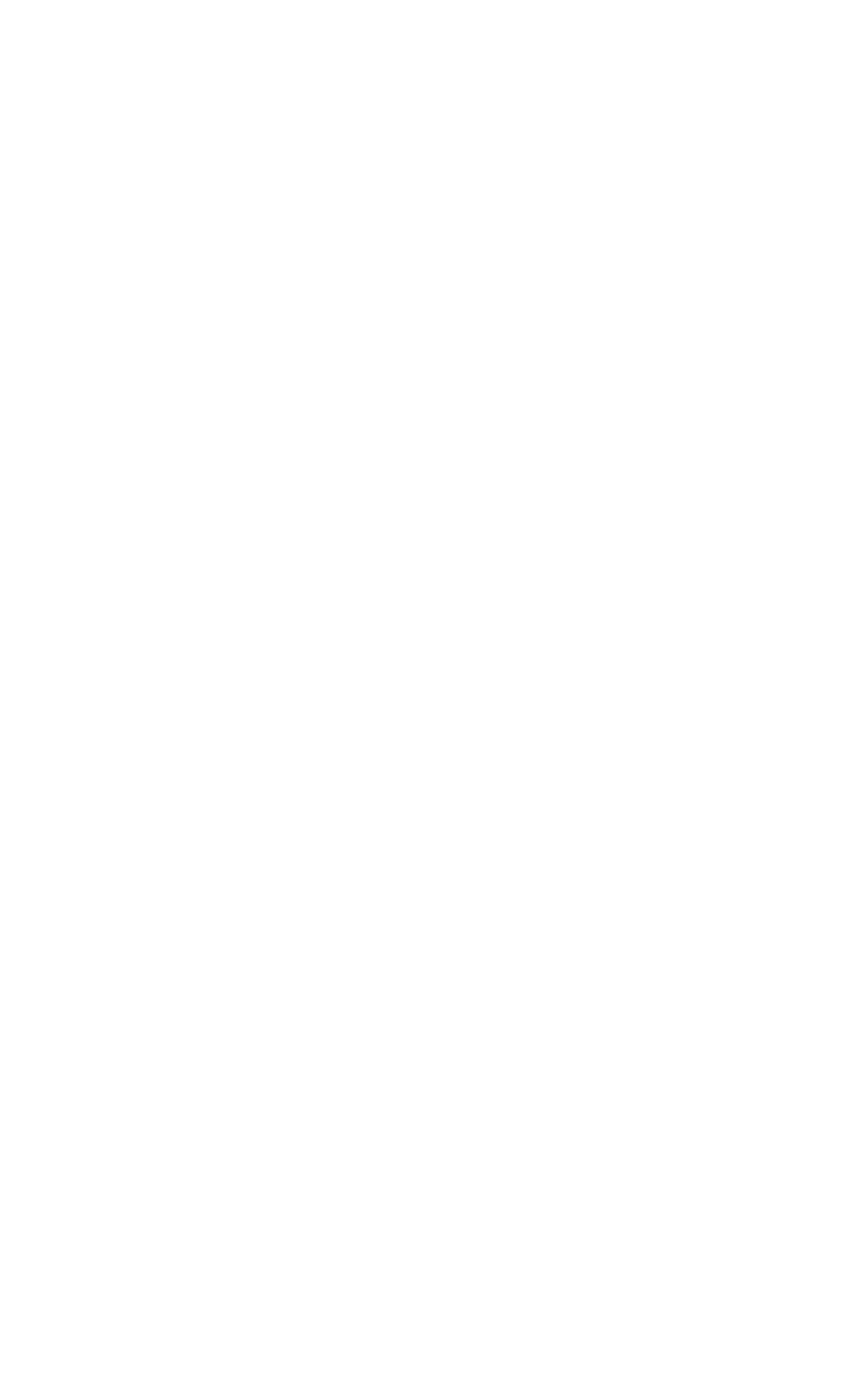Answer this question using a single word or a brief phrase:
What social media platforms can be used to login?

Facebook, Gmail